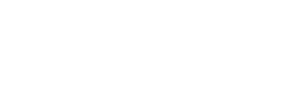Generate an elaborate caption for the given image.

The image features a striking visual representation of PES Hawaiian magic mushrooms, known for their potent effects. Described as "little beauties," these mushrooms are celebrated for inducing euphoria and strong visual experiences. The lore surrounding PES Hawaiian mushrooms suggests that they deliver particularly intense visuals quickly, bypassing the gradual onset typical of other varieties. Users often report a sense of melting and heightened sensory perception during their experience. Following the peak, the comedown is described as enjoyable, leading to a positive afterglow and elevated mood that may last for days. Ideal for those seeking transformative experiences, these mushrooms are often featured among related products and discussions about the benefits and effects of magic mushrooms.